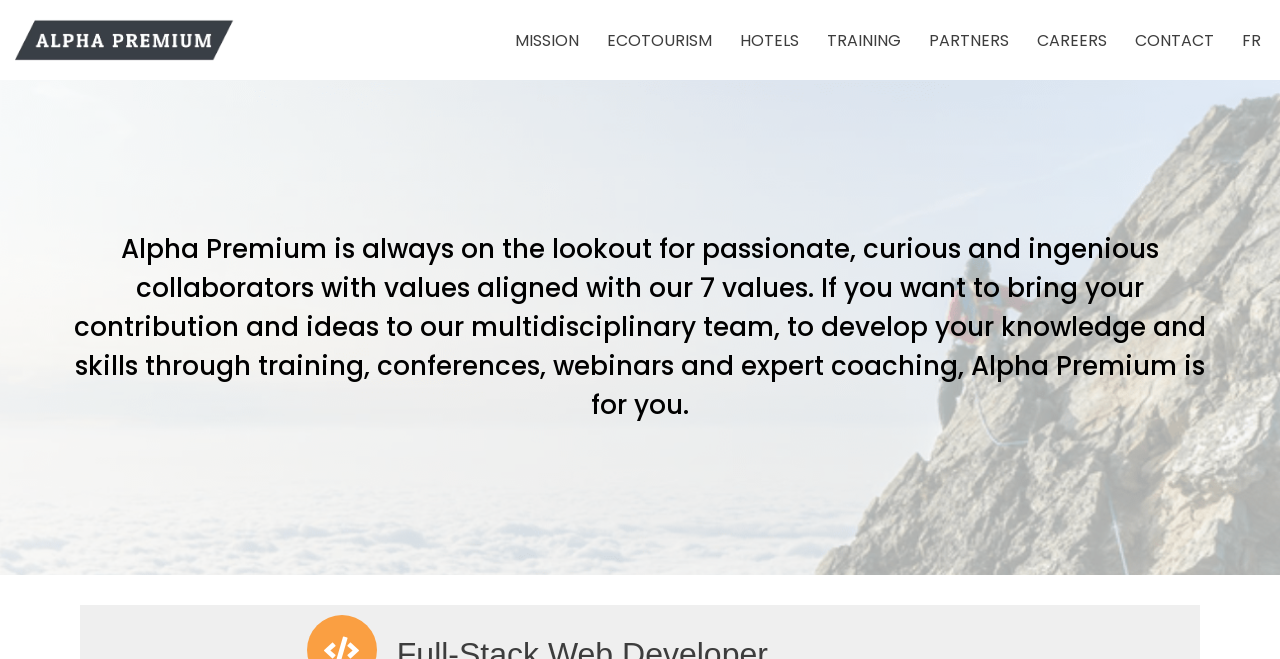Locate and provide the bounding box coordinates for the HTML element that matches this description: "Contact".

[0.887, 0.042, 0.948, 0.08]